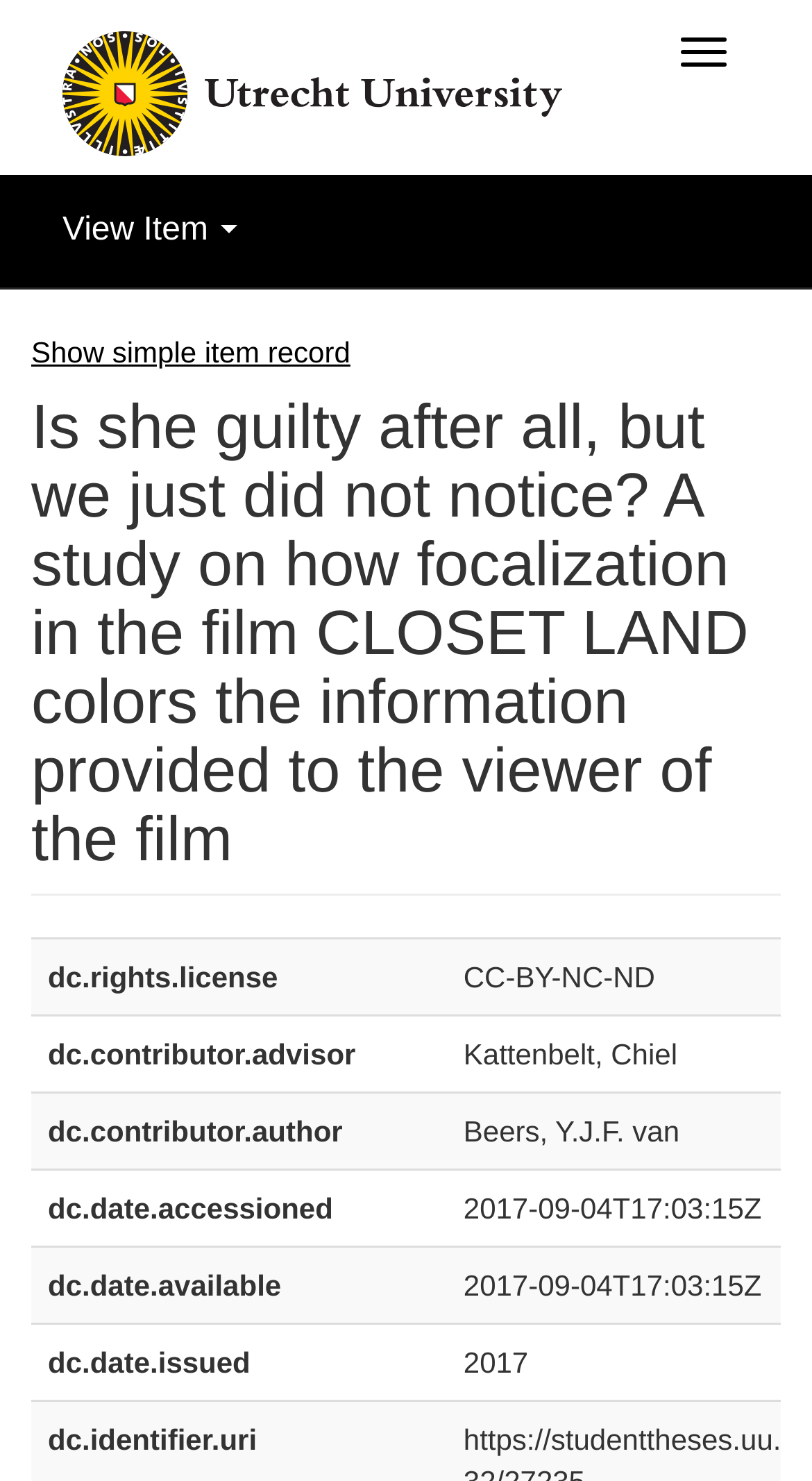Construct a comprehensive caption that outlines the webpage's structure and content.

The webpage appears to be a scholarly article or research paper about the film CLOSET LAND, focusing on how focalization in the film affects the information provided to the viewer. 

At the top right corner, there is a "Toggle navigation" button. On the top left, there is a link with an image next to it. The image is positioned slightly below the top edge of the page. 

Below the image, there is a "View Item" button. Next to it, there is a link labeled "Show simple item record". 

The main content of the page is a heading that repeats the title of the article, "Is she guilty after all, but we just did not notice? A study on how focalization in the film CLOSET LAND colors the information provided to the viewer of the film". 

Below the heading, there are five grid cells arranged vertically, each containing metadata about the article, including the license, advisor, author, accession date, availability date, and issue date. These grid cells are aligned to the left edge of the page.